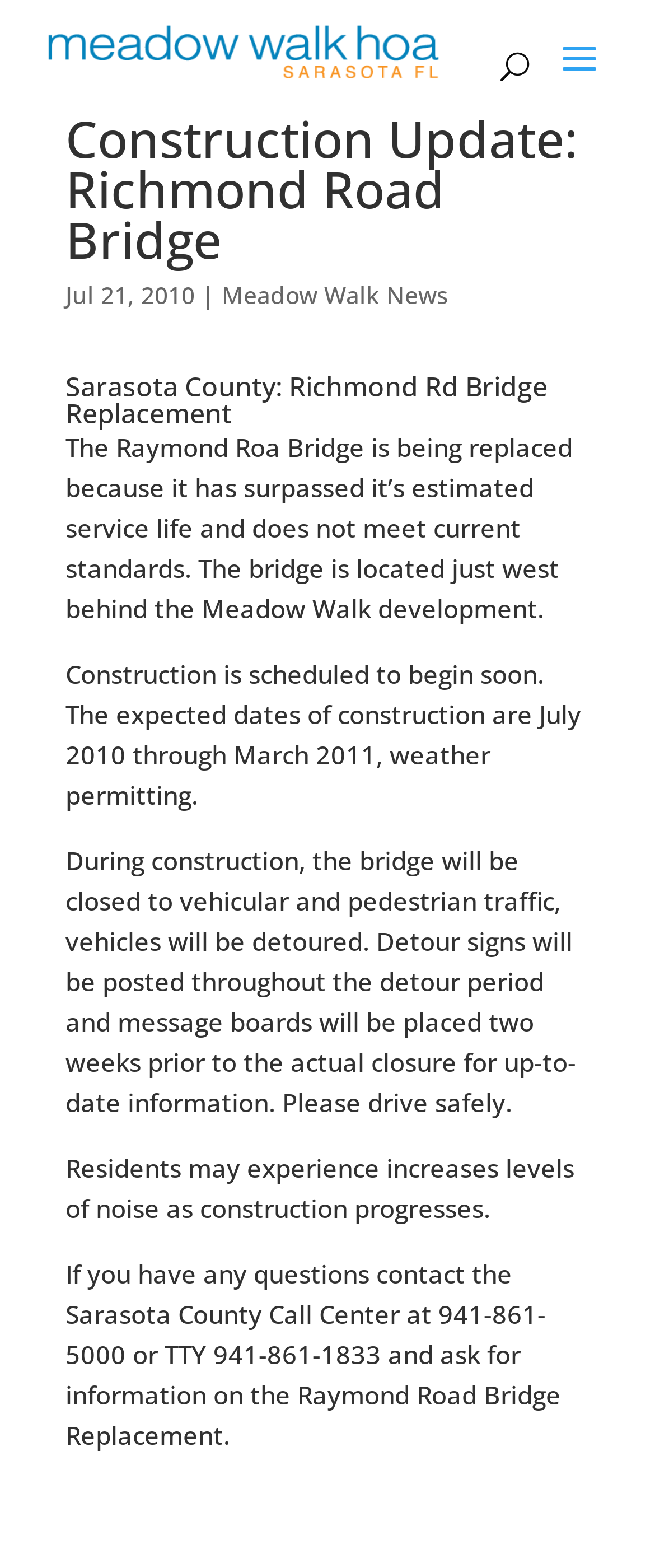Respond with a single word or short phrase to the following question: 
What will happen to vehicular and pedestrian traffic during construction?

Closed